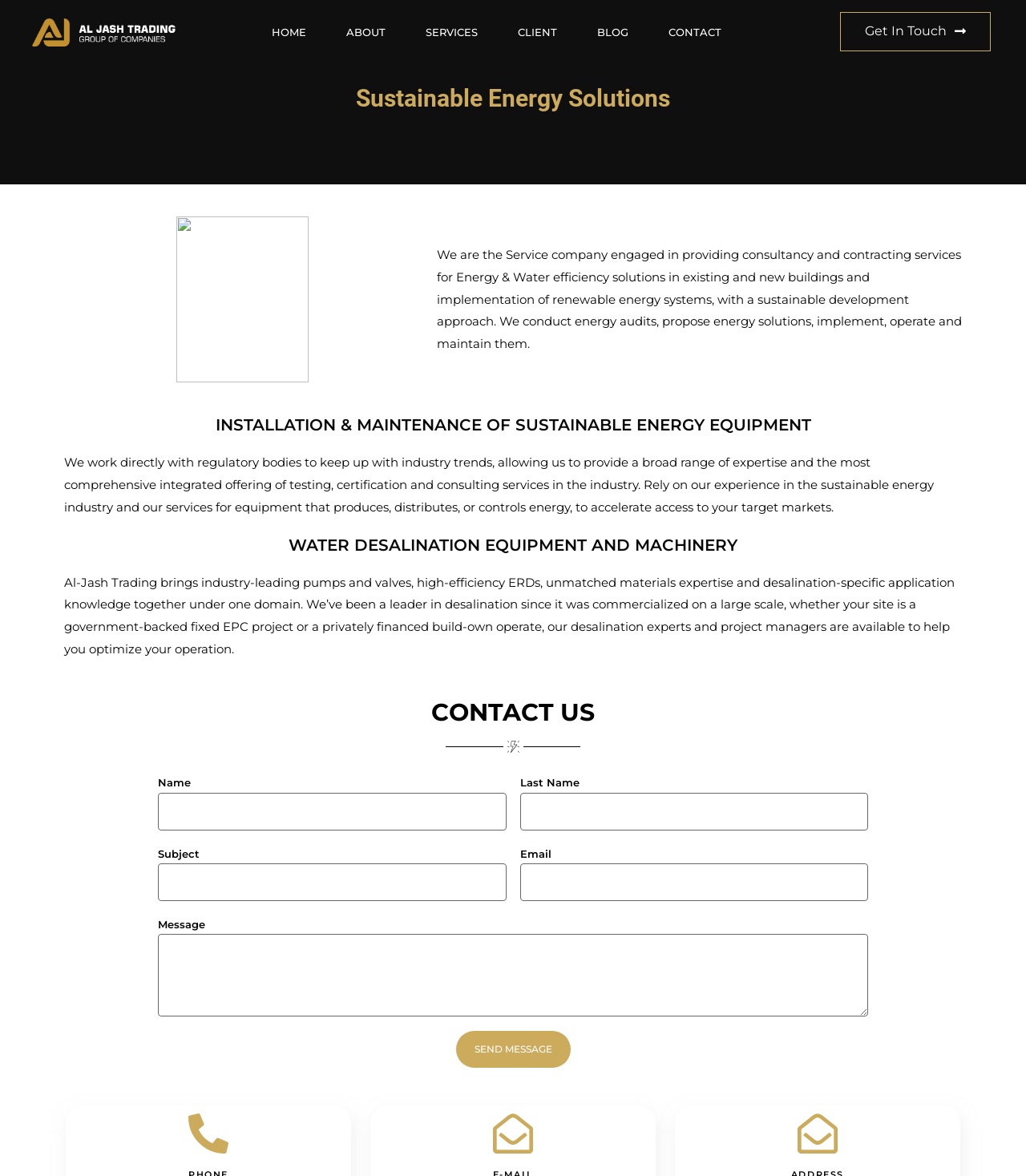Pinpoint the bounding box coordinates of the clickable area necessary to execute the following instruction: "Click CONTACT". The coordinates should be given as four float numbers between 0 and 1, namely [left, top, right, bottom].

[0.652, 0.011, 0.703, 0.043]